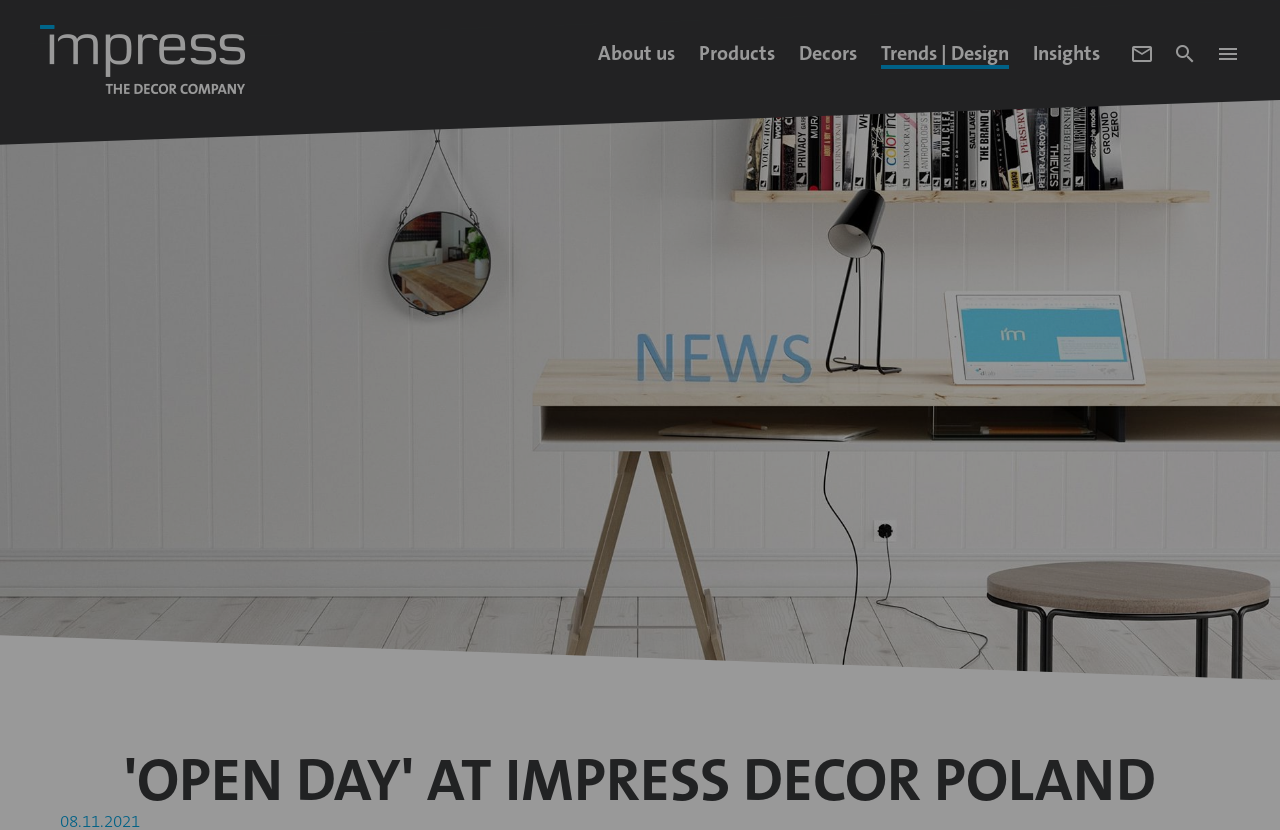Show the bounding box coordinates of the element that should be clicked to complete the task: "click the 'About us' link".

[0.467, 0.048, 0.527, 0.08]